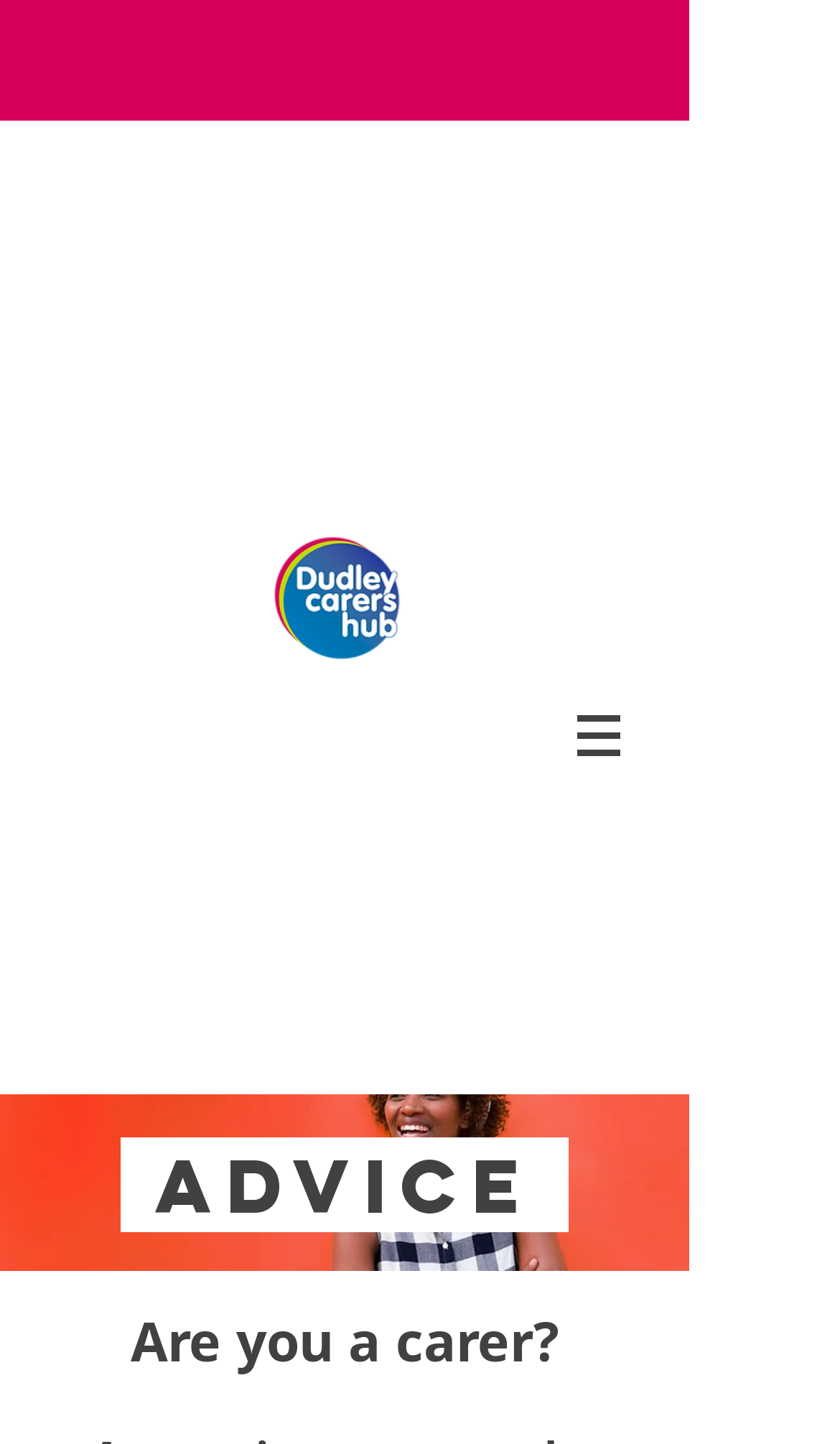Provide the bounding box coordinates for the UI element that is described by this text: "LATEST NEWS". The coordinates should be in the form of four float numbers between 0 and 1: [left, top, right, bottom].

[0.582, 0.17, 0.795, 0.195]